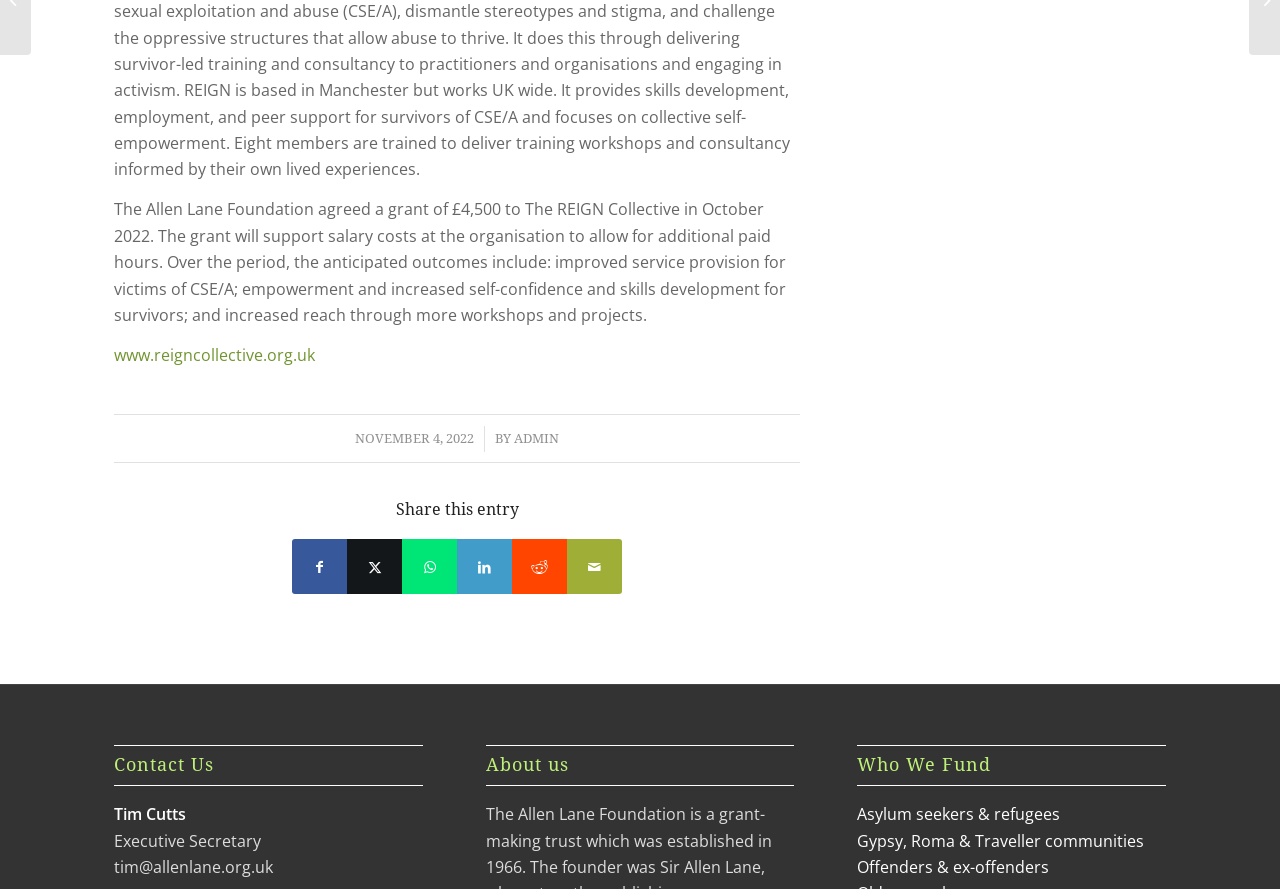Find the bounding box coordinates corresponding to the UI element with the description: "Gypsy, Roma & Traveller communities". The coordinates should be formatted as [left, top, right, bottom], with values as floats between 0 and 1.

[0.67, 0.933, 0.894, 0.958]